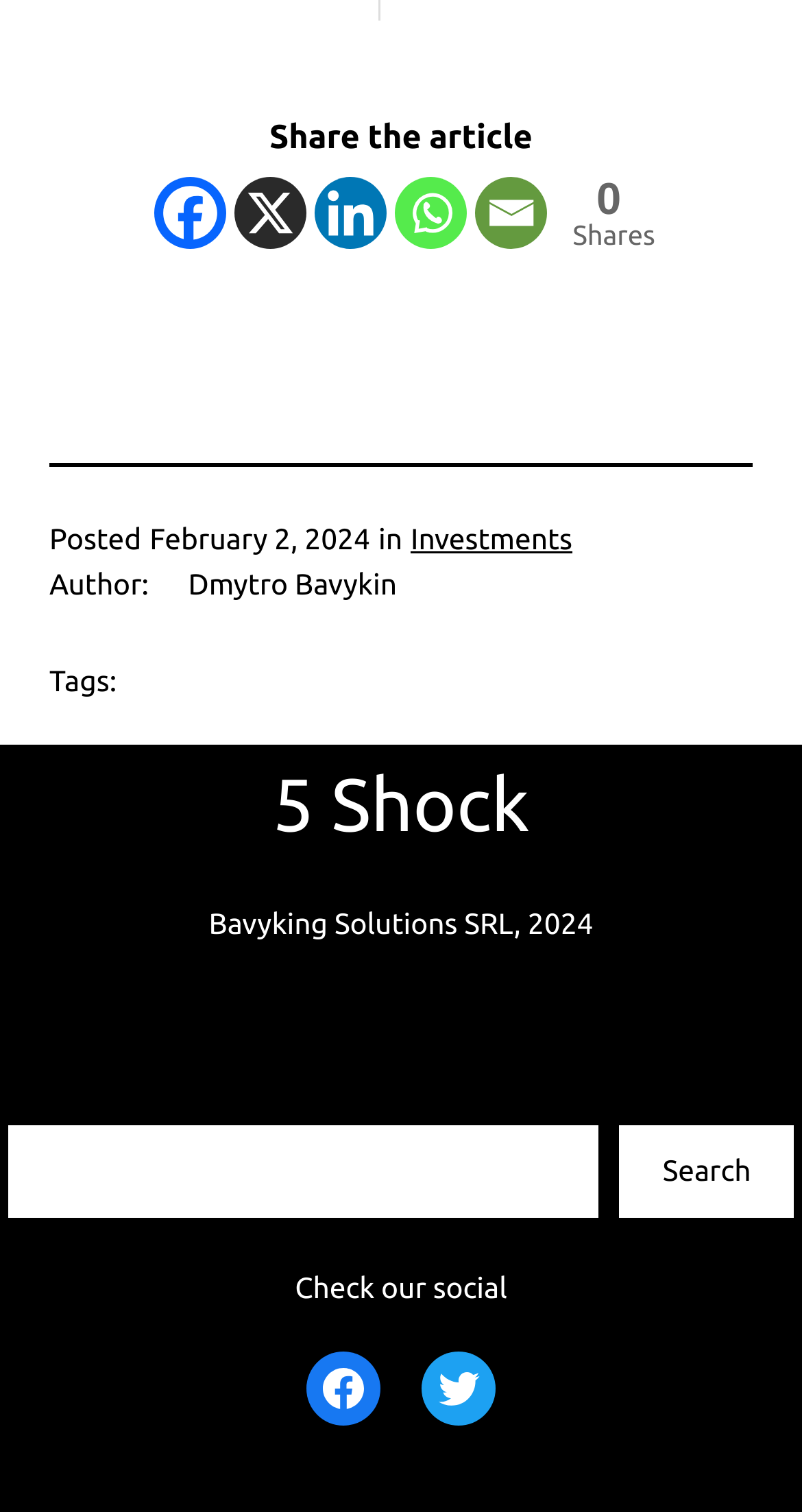Find the bounding box coordinates for the area that should be clicked to accomplish the instruction: "Visit the Investments page".

[0.512, 0.345, 0.714, 0.367]